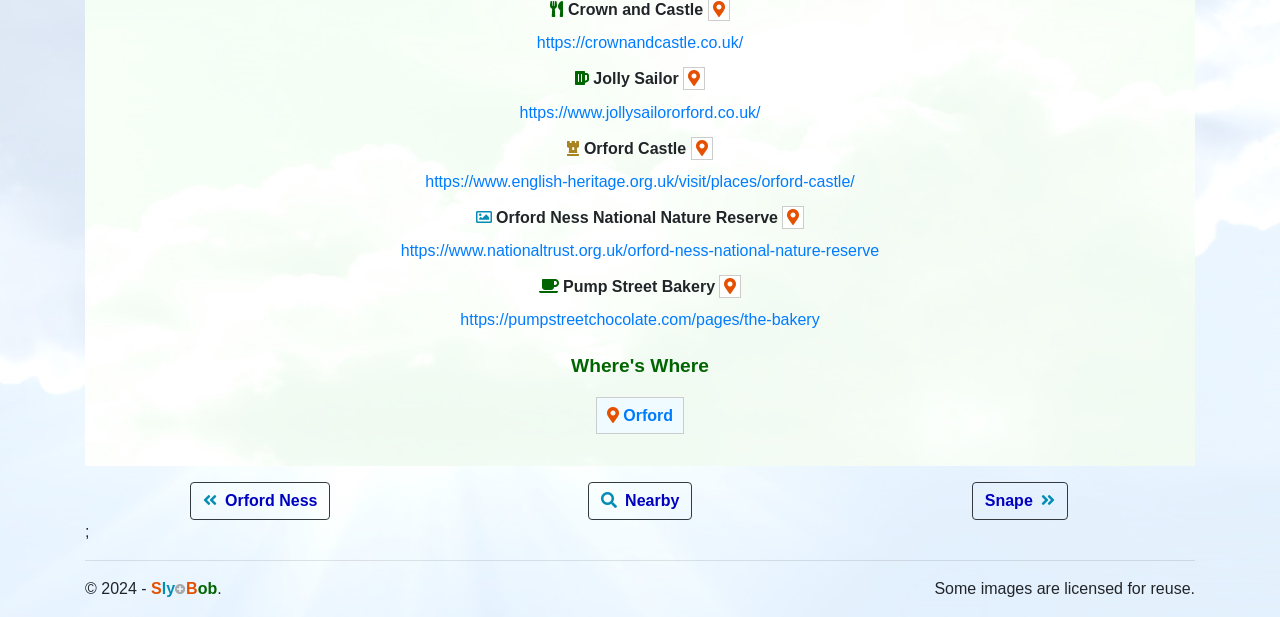Identify the bounding box for the given UI element using the description provided. Coordinates should be in the format (top-left x, top-left y, bottom-right x, bottom-right y) and must be between 0 and 1. Here is the description: Snape

[0.759, 0.782, 0.835, 0.843]